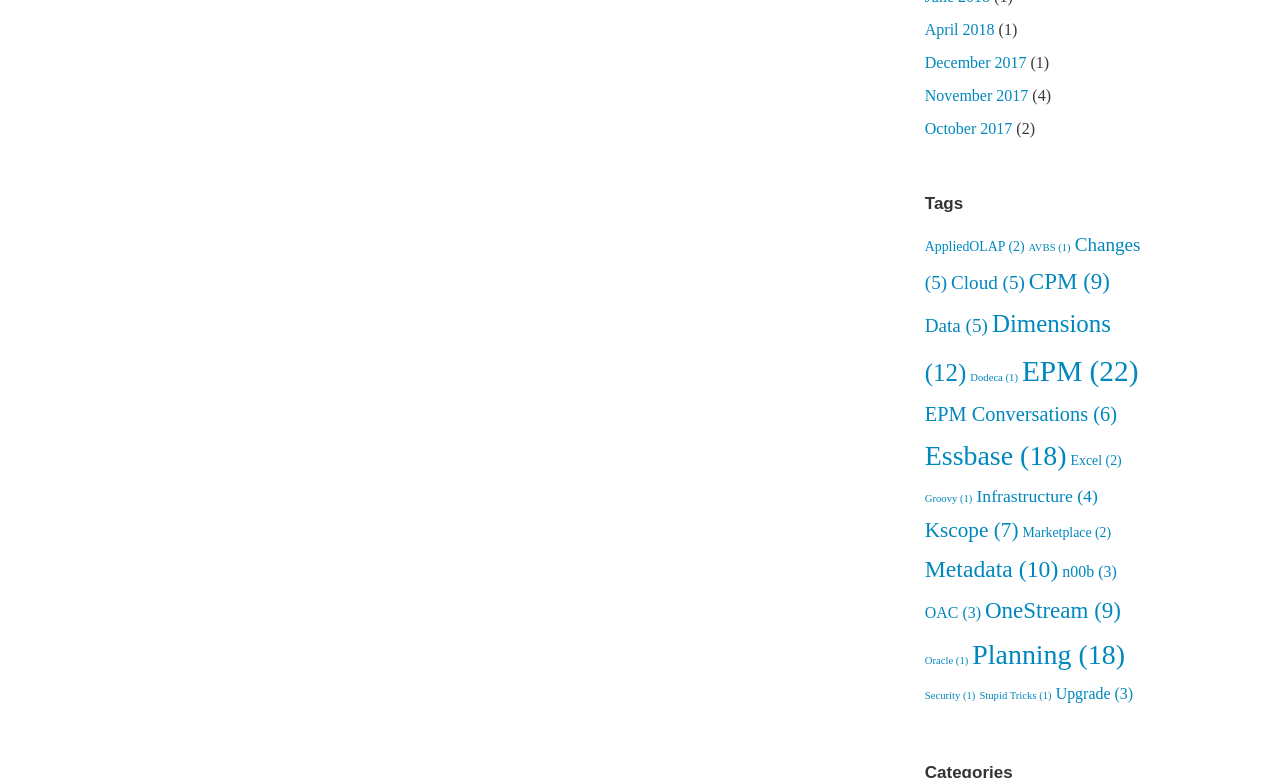How many items are tagged with 'EPM'?
Please answer the question with a detailed and comprehensive explanation.

I found the link 'EPM (22 items)' on the page, which indicates that there are 22 items tagged with 'EPM'.